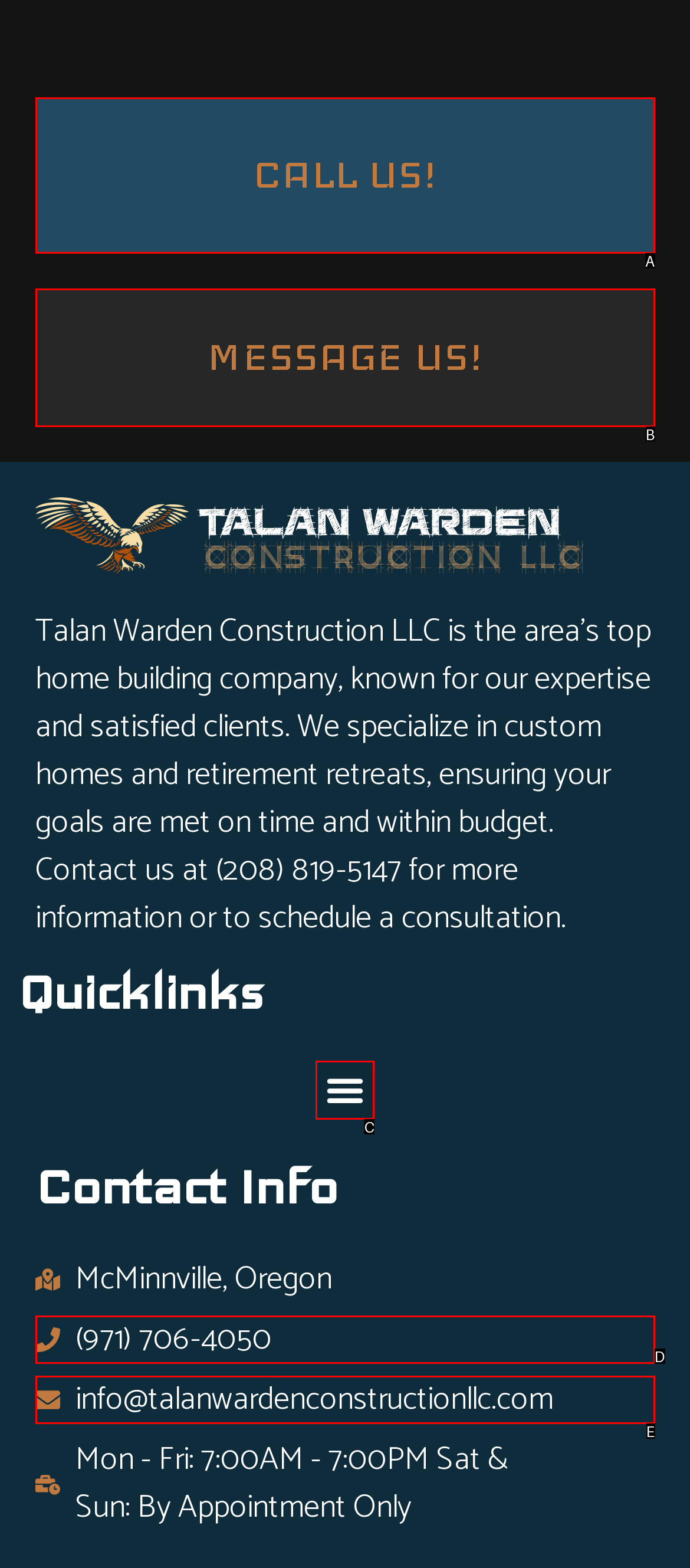Choose the HTML element that best fits the description: info@talanwardenconstructionllc.com. Answer with the option's letter directly.

E